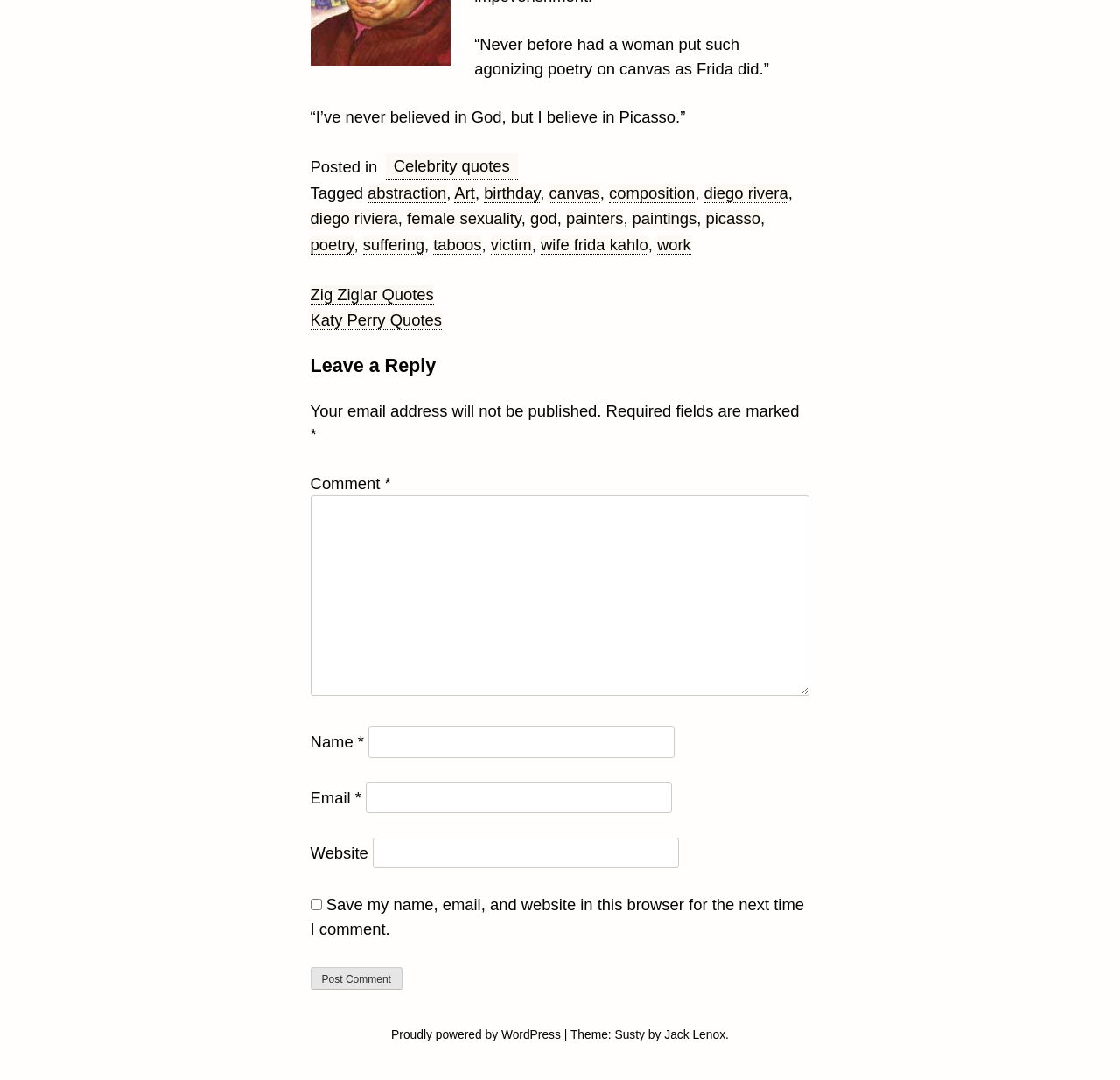Given the element description canvas, predict the bounding box coordinates for the UI element in the webpage screenshot. The format should be (top-left x, top-left y, bottom-right x, bottom-right y), and the values should be between 0 and 1.

[0.49, 0.17, 0.536, 0.188]